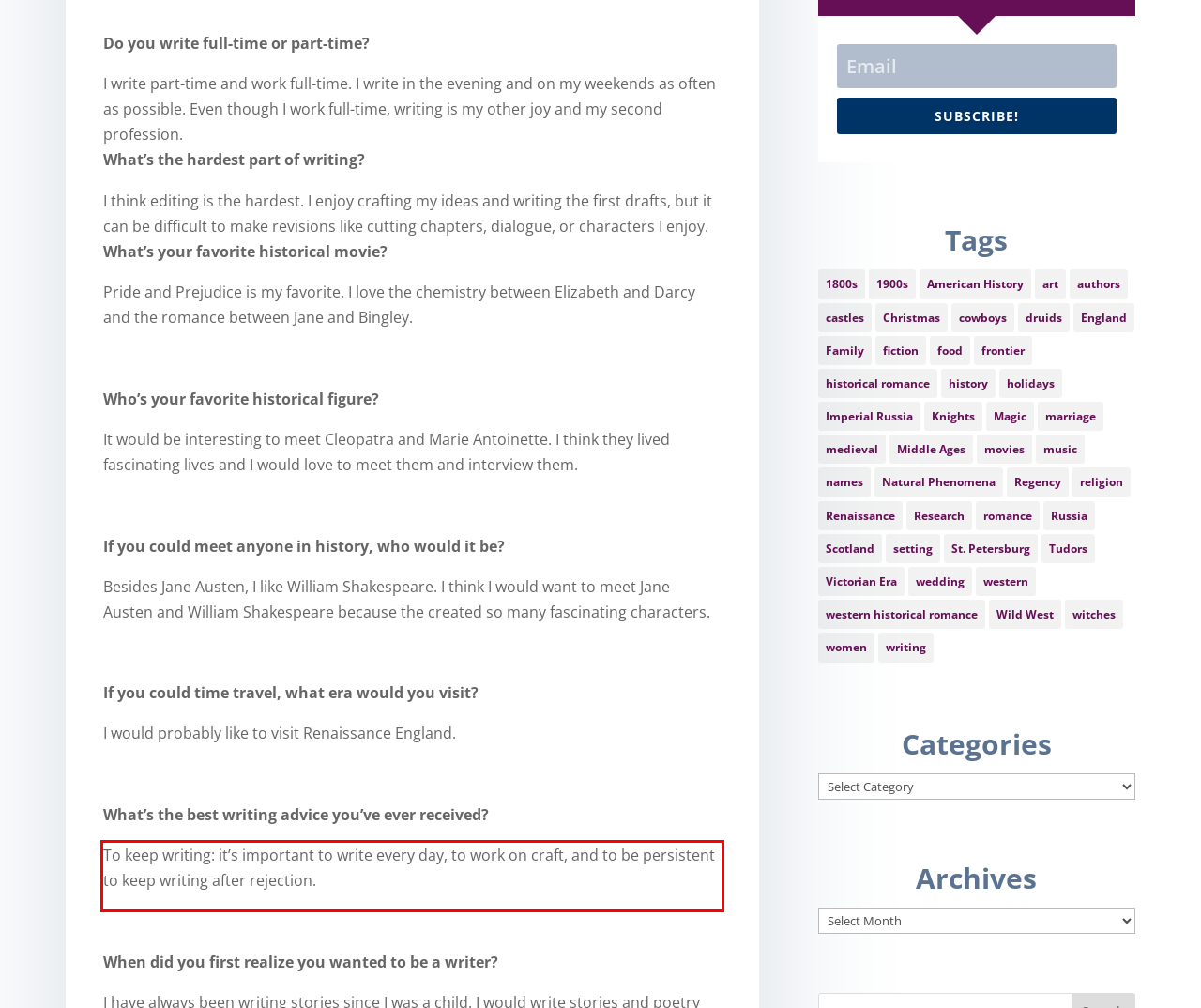From the given screenshot of a webpage, identify the red bounding box and extract the text content within it.

To keep writing: it’s important to write every day, to work on craft, and to be persistent to keep writing after rejection.